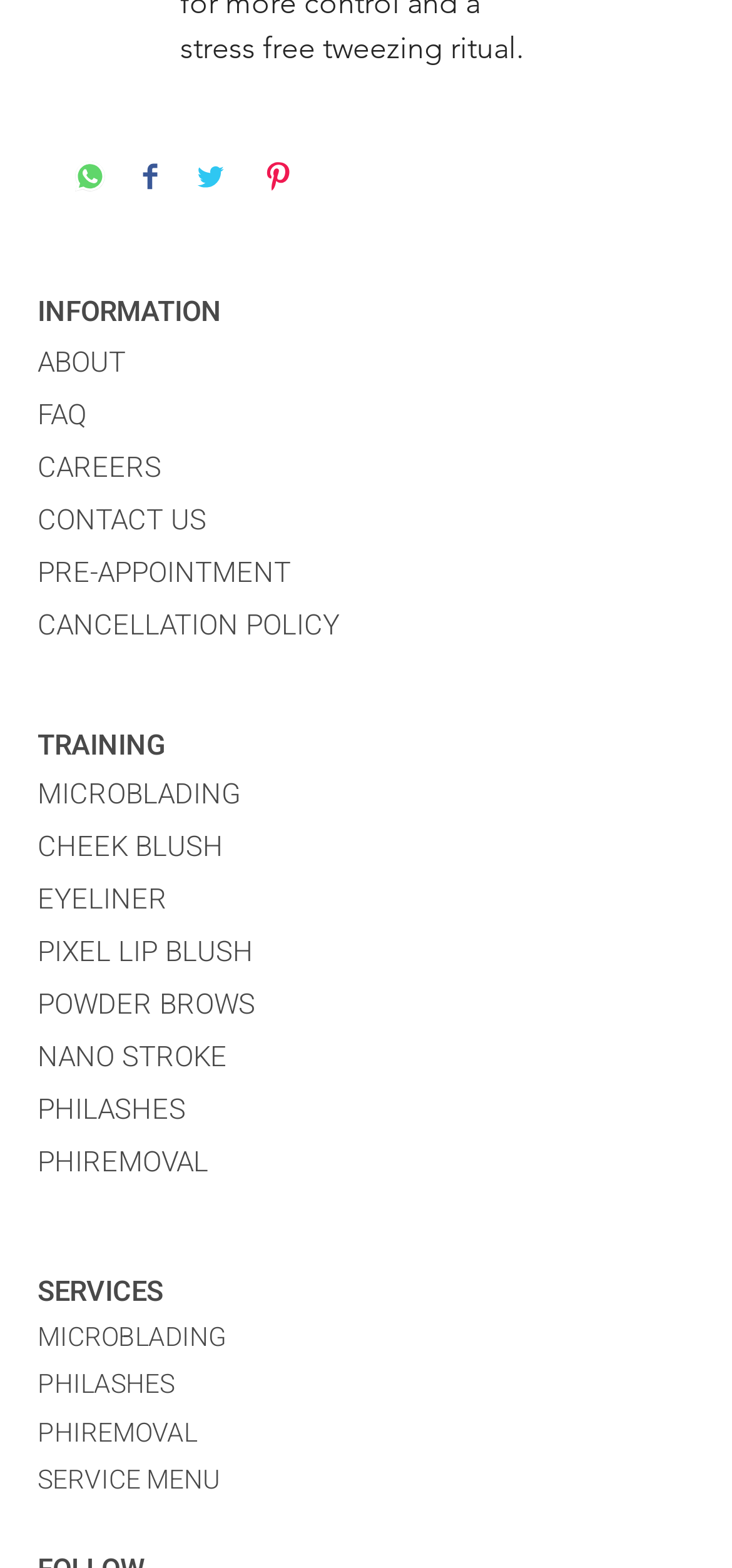Ascertain the bounding box coordinates for the UI element detailed here: "SERVICE MENU". The coordinates should be provided as [left, top, right, bottom] with each value being a float between 0 and 1.

[0.051, 0.932, 0.3, 0.954]